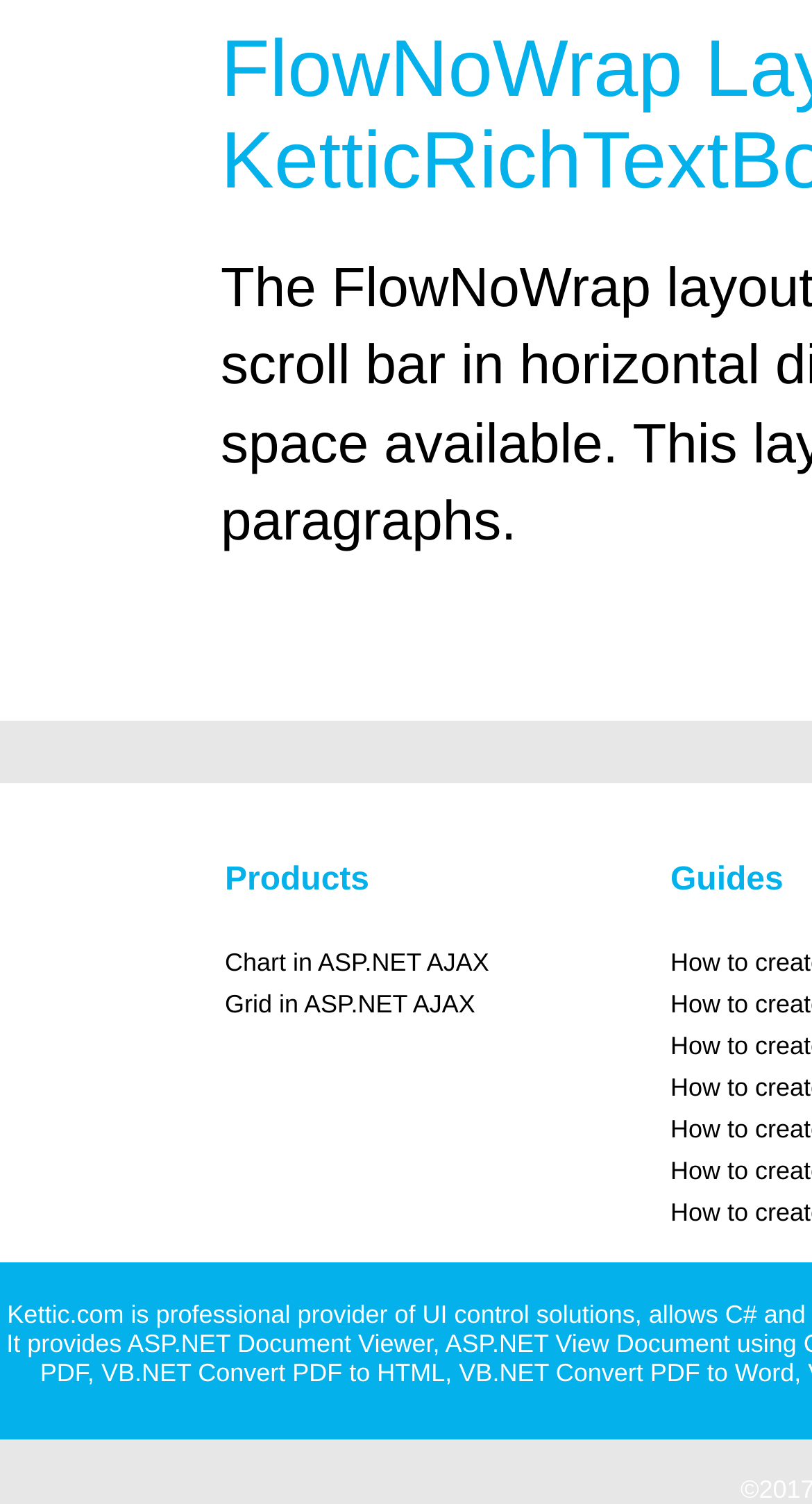Based on the image, provide a detailed and complete answer to the question: 
What is the topic of the webpage?

I analyzed the text content of the links and found that most of them are related to ASP.NET, such as 'Chart in ASP.NET AJAX', 'Grid in ASP.NET AJAX', and 'ASP.NET Document Viewer'.